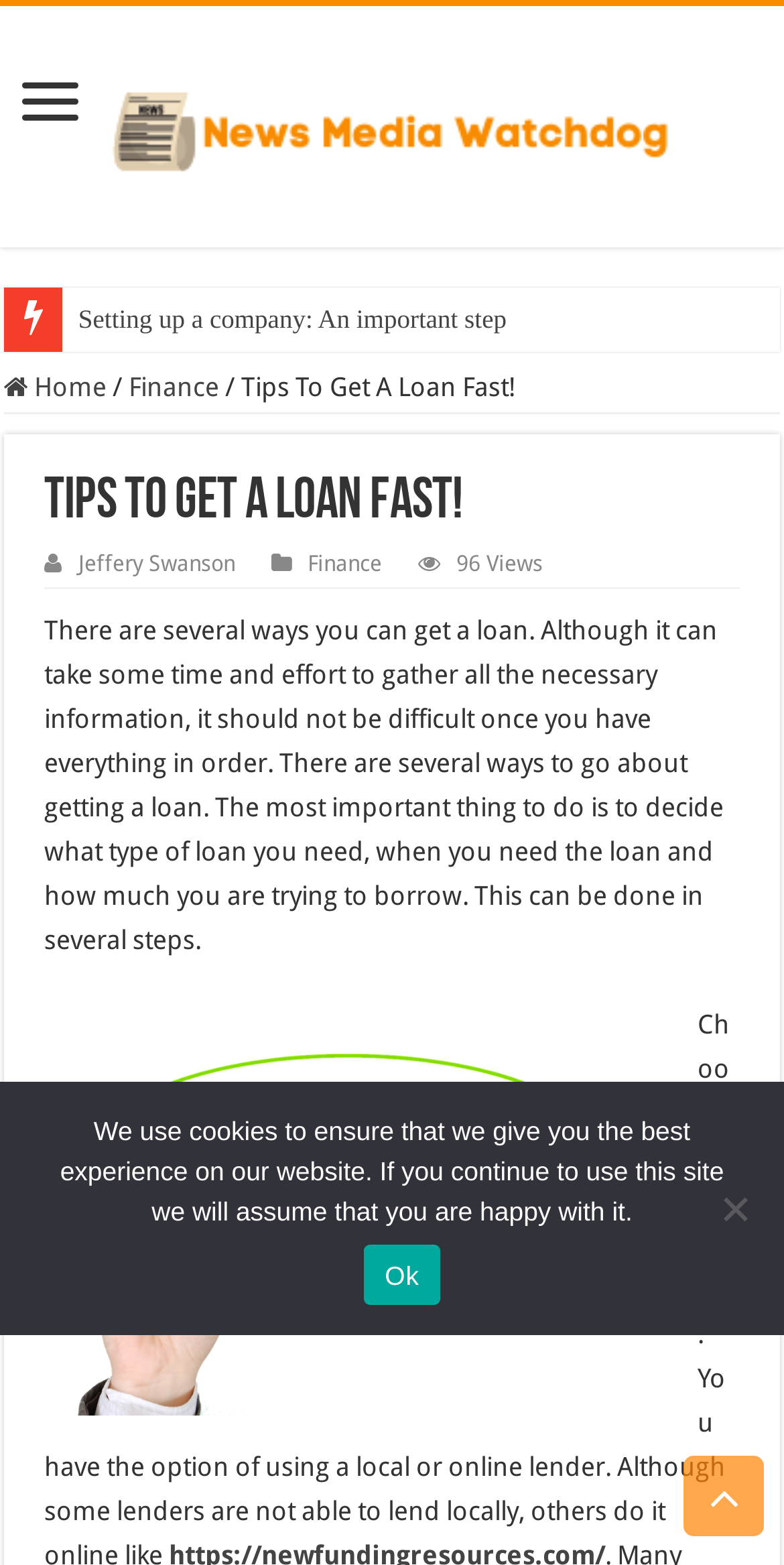Please study the image and answer the question comprehensively:
What is the name of the website?

I determined the name of the website by looking at the heading element with the text 'News Media Watch Dog' which is located at the top of the webpage.